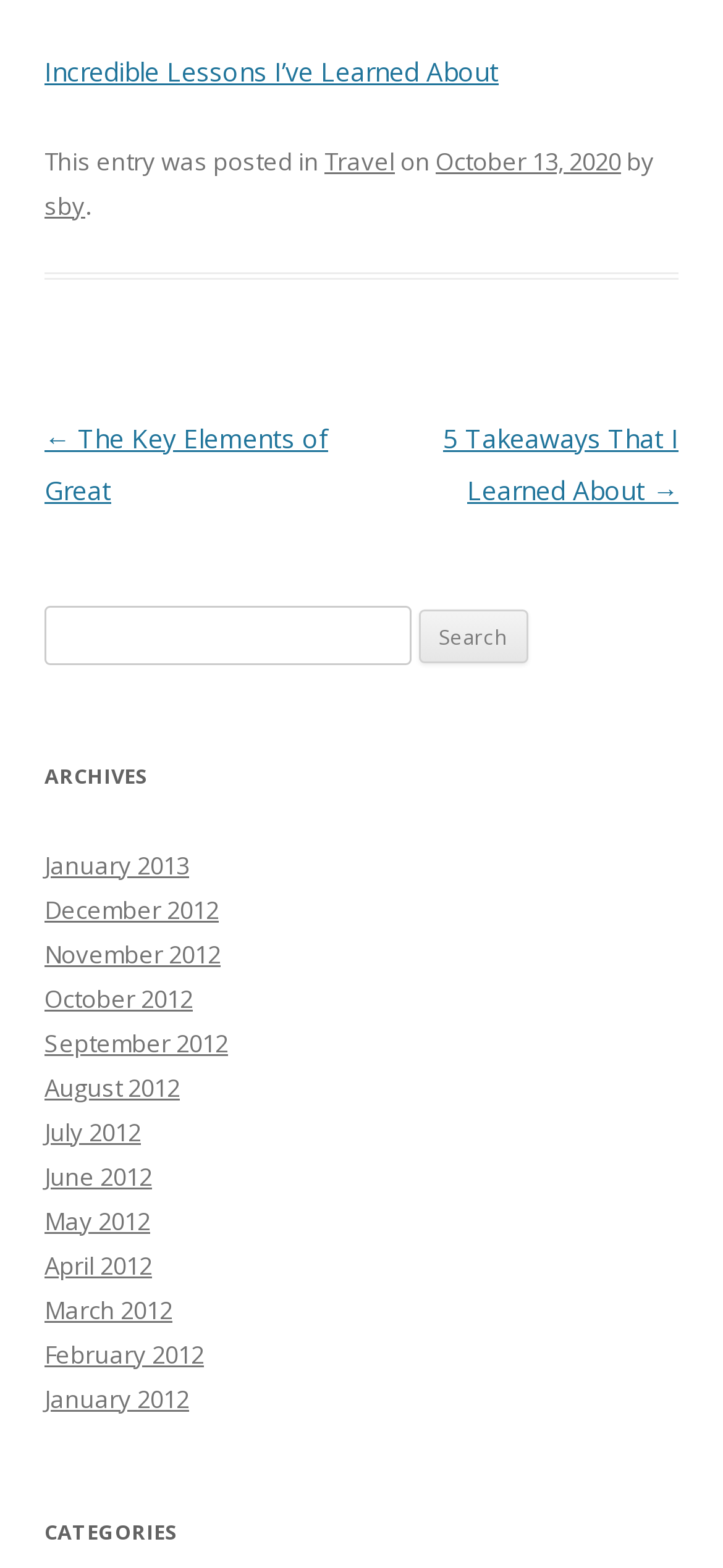Point out the bounding box coordinates of the section to click in order to follow this instruction: "View archives for January 2013".

[0.062, 0.541, 0.262, 0.562]